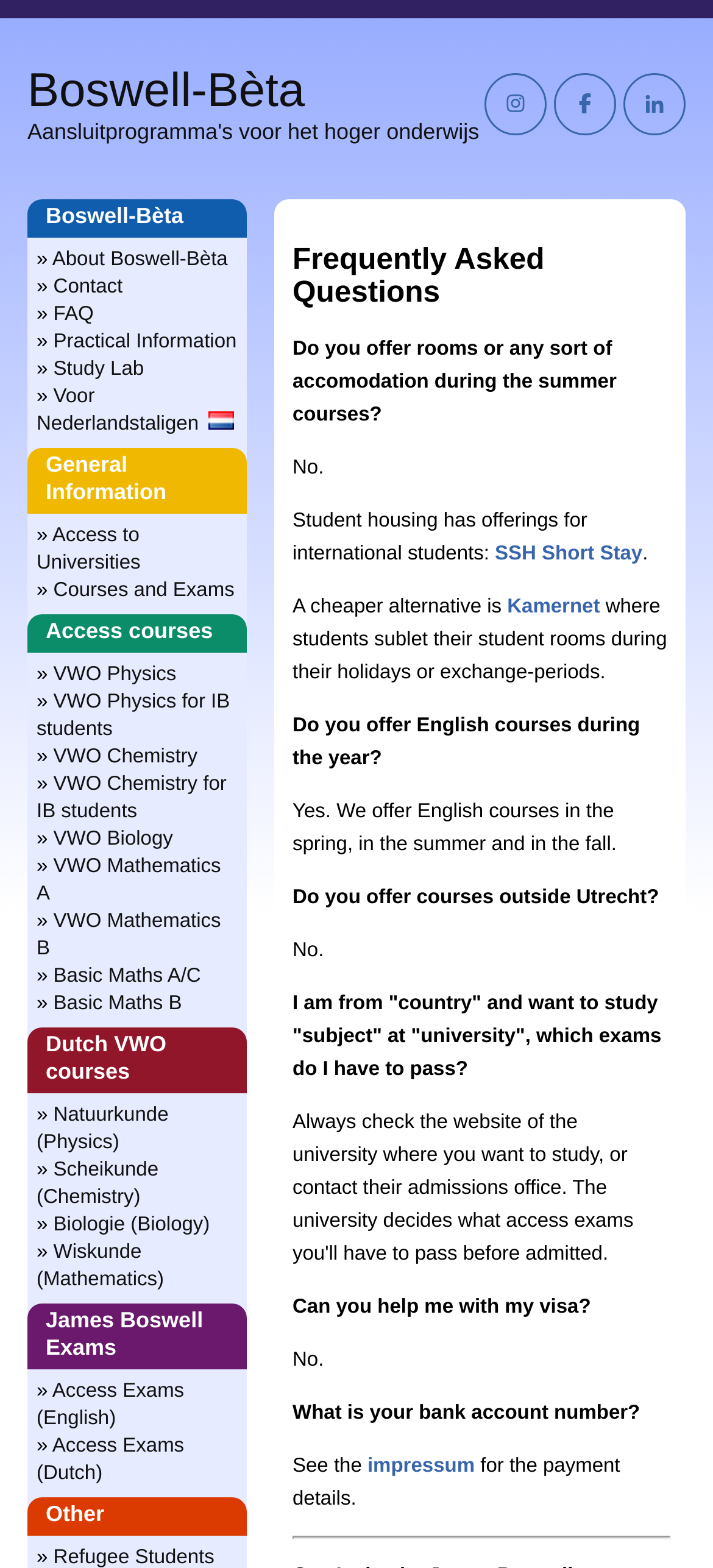Pinpoint the bounding box coordinates of the element that must be clicked to accomplish the following instruction: "Click on the 'impressum' link". The coordinates should be in the format of four float numbers between 0 and 1, i.e., [left, top, right, bottom].

[0.515, 0.929, 0.666, 0.943]